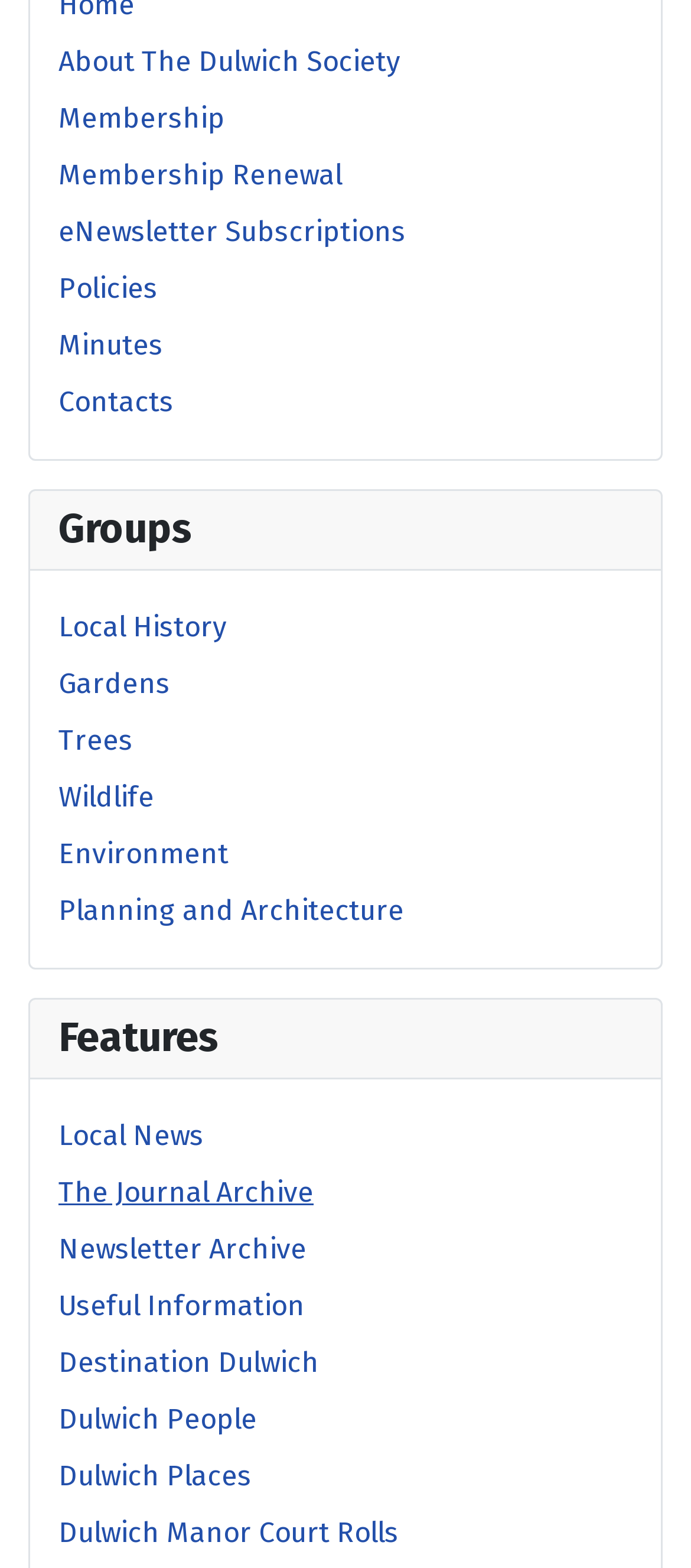How many links are under the 'Groups' heading? Analyze the screenshot and reply with just one word or a short phrase.

7